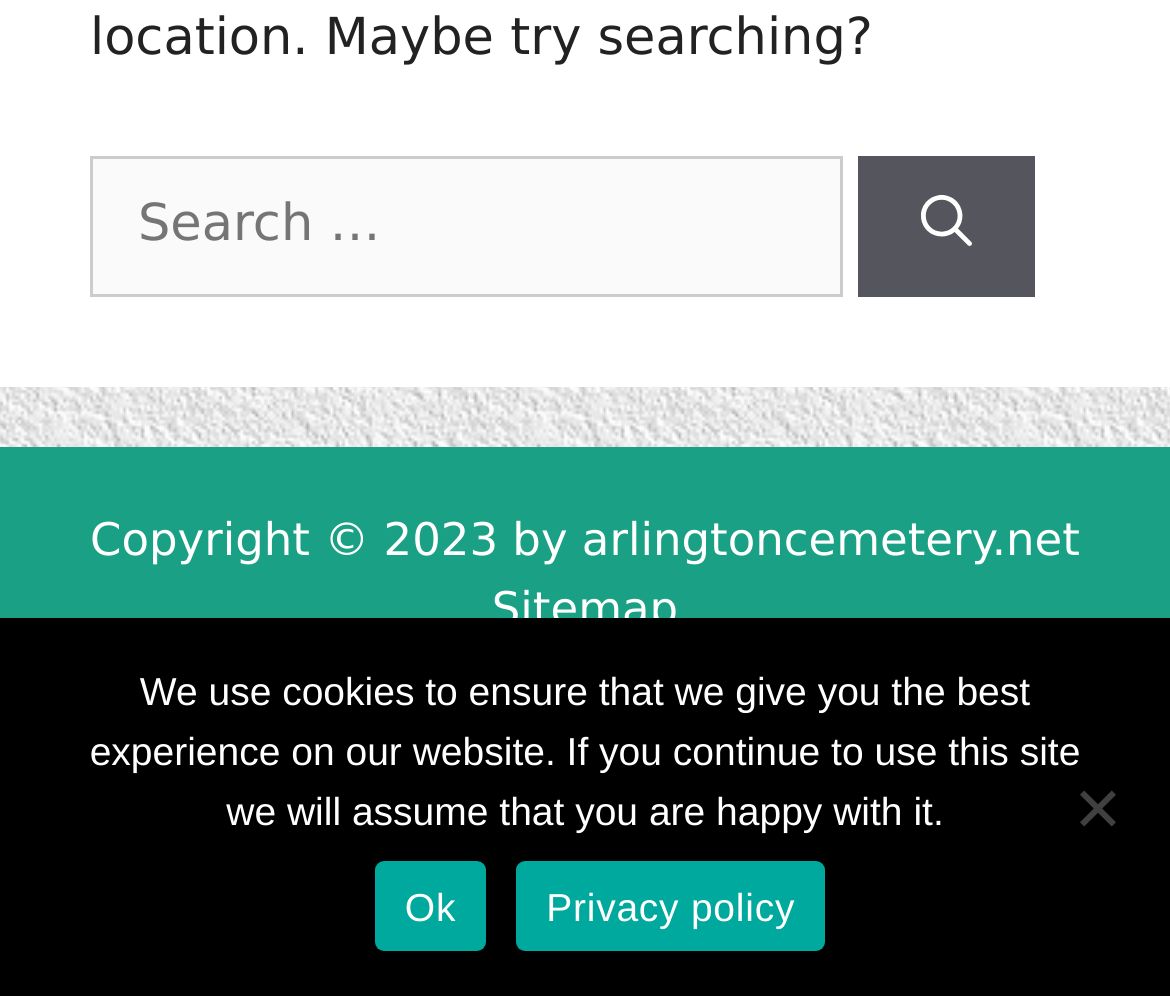Using the provided description: "parent_node: Search for: aria-label="Search"", find the bounding box coordinates of the corresponding UI element. The output should be four float numbers between 0 and 1, in the format [left, top, right, bottom].

[0.734, 0.156, 0.886, 0.299]